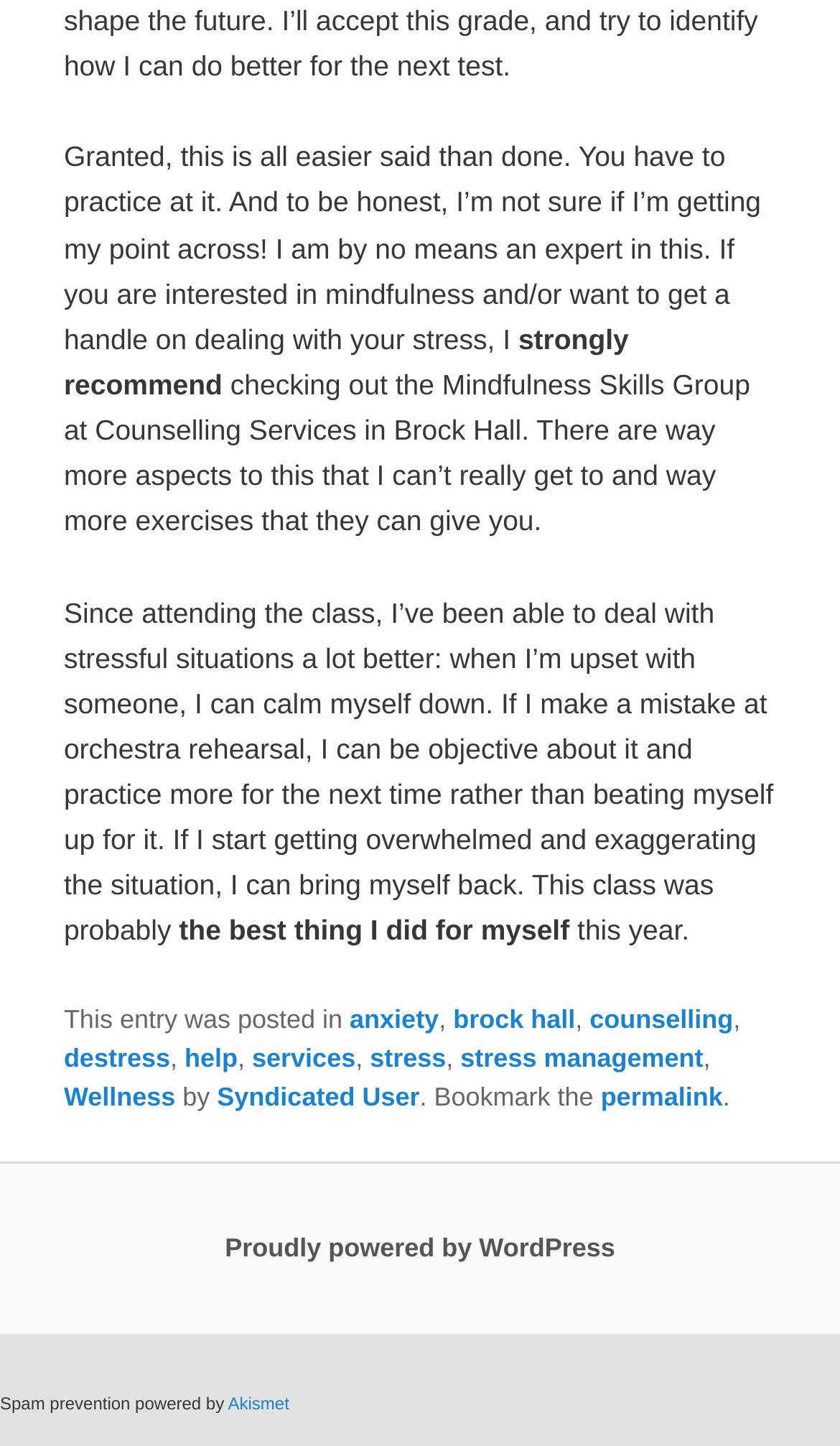What is the name of the class mentioned in the article?
From the screenshot, provide a brief answer in one word or phrase.

Mindfulness Skills Group